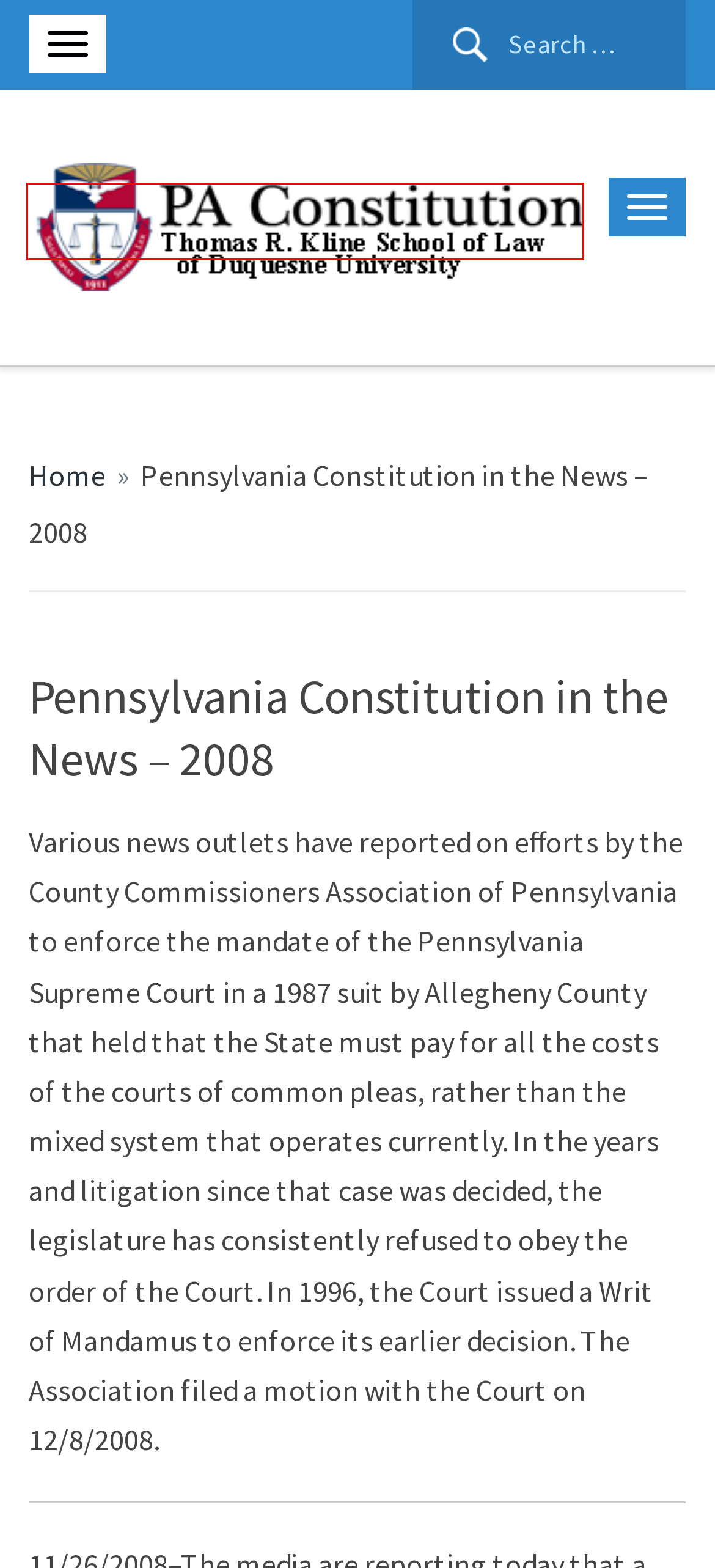Observe the provided screenshot of a webpage with a red bounding box around a specific UI element. Choose the webpage description that best fits the new webpage after you click on the highlighted element. These are your options:
A. Pennsylvania Constitution in the News – 2015 - PA Constitution
B. Home - PA Constitution
C. Pennsylvania Constitution in the News – 2005 - PA Constitution
D. 2023 - PA Constitution
E. Pennsylvania Constitution in the News – 2013 - PA Constitution
F. 2016 - PA Constitution
G. 2021 - PA Constitution
H. Pennsylvania Constitution in the News – 2010 - PA Constitution

B